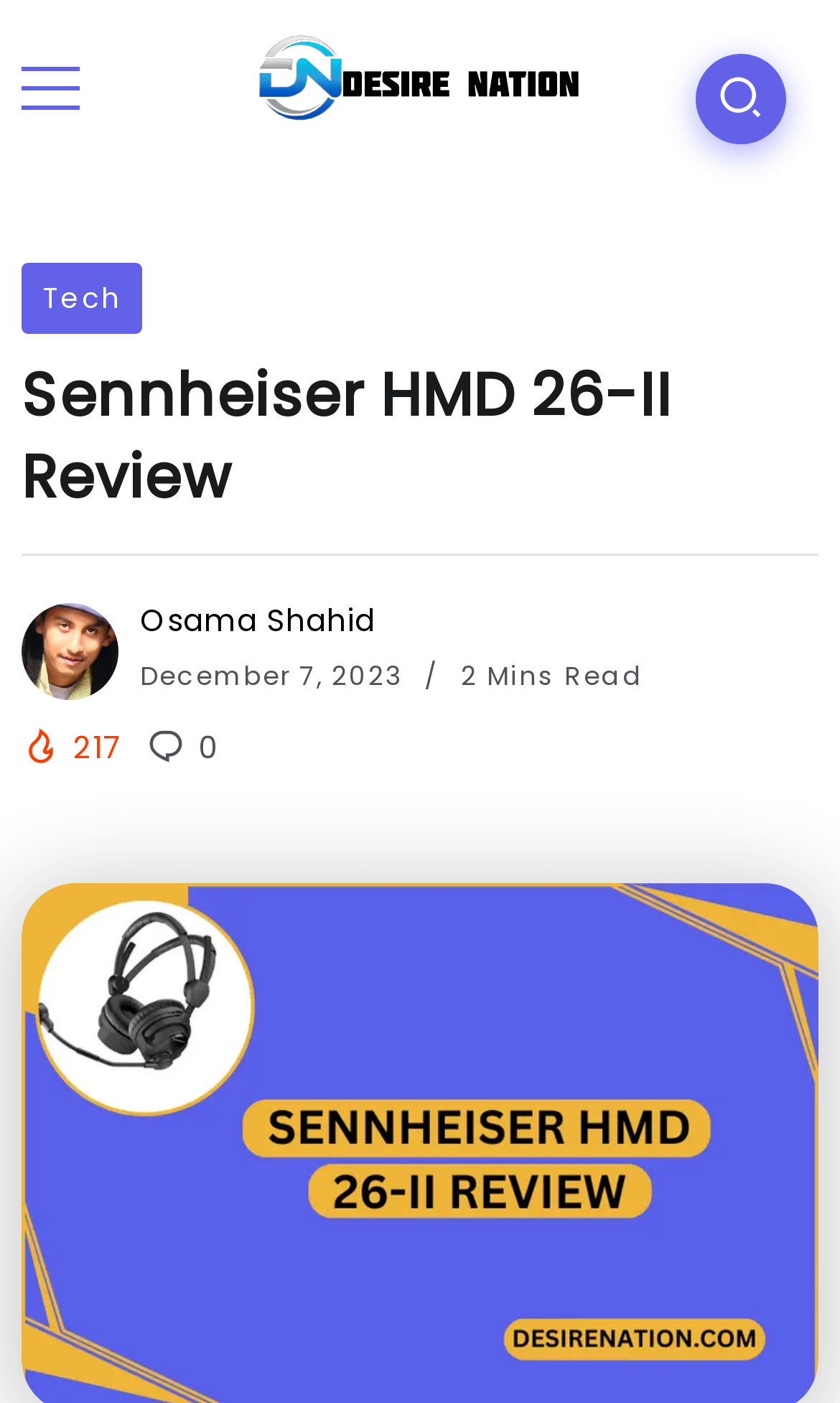Provide a single word or phrase answer to the question: 
How many views does the article have?

217